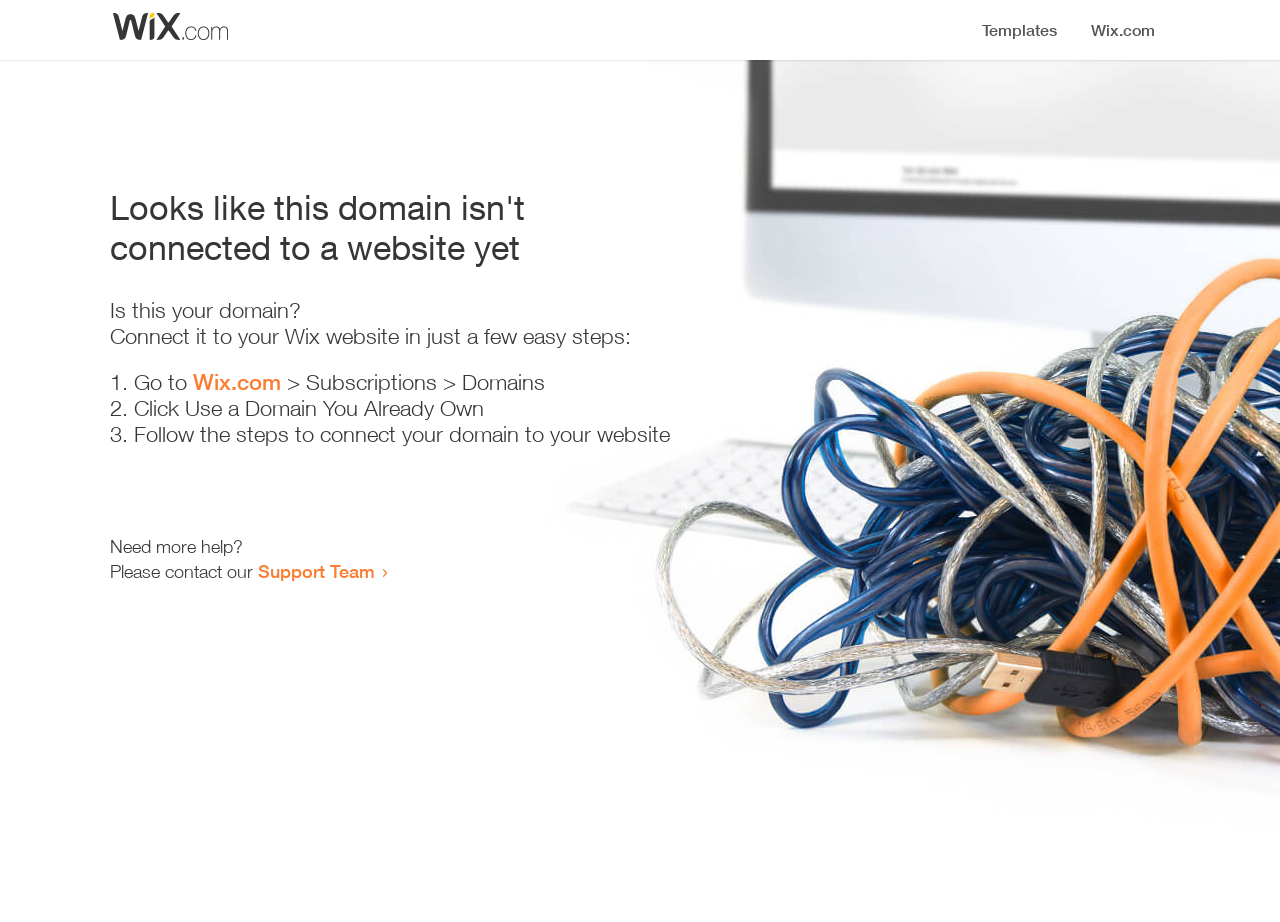Calculate the bounding box coordinates for the UI element based on the following description: "Wix.com". Ensure the coordinates are four float numbers between 0 and 1, i.e., [left, top, right, bottom].

[0.151, 0.4, 0.22, 0.428]